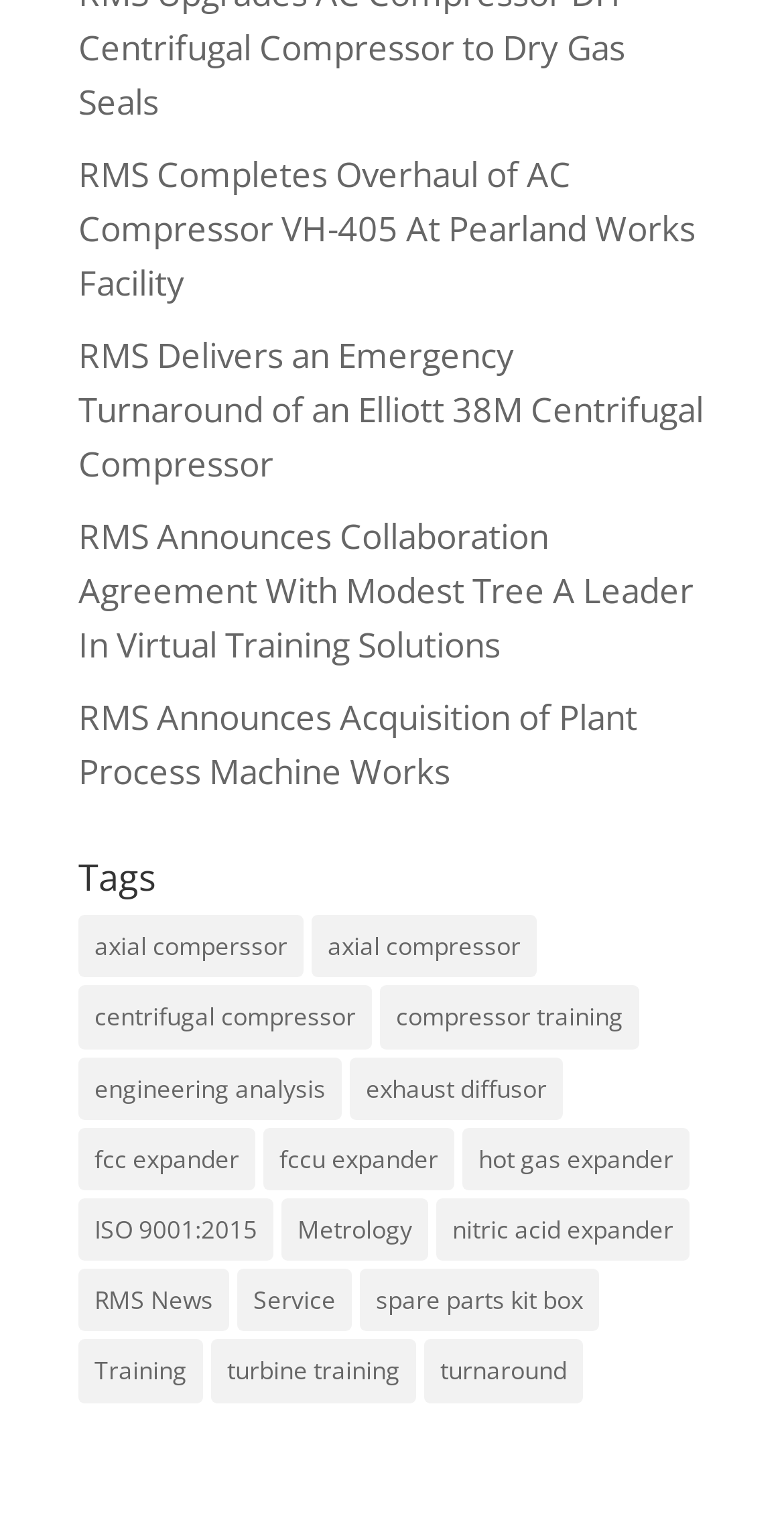Please identify the bounding box coordinates of the region to click in order to complete the task: "Read about RMS Completes Overhaul of AC Compressor VH-405 At Pearland Works Facility". The coordinates must be four float numbers between 0 and 1, specified as [left, top, right, bottom].

[0.1, 0.099, 0.887, 0.202]